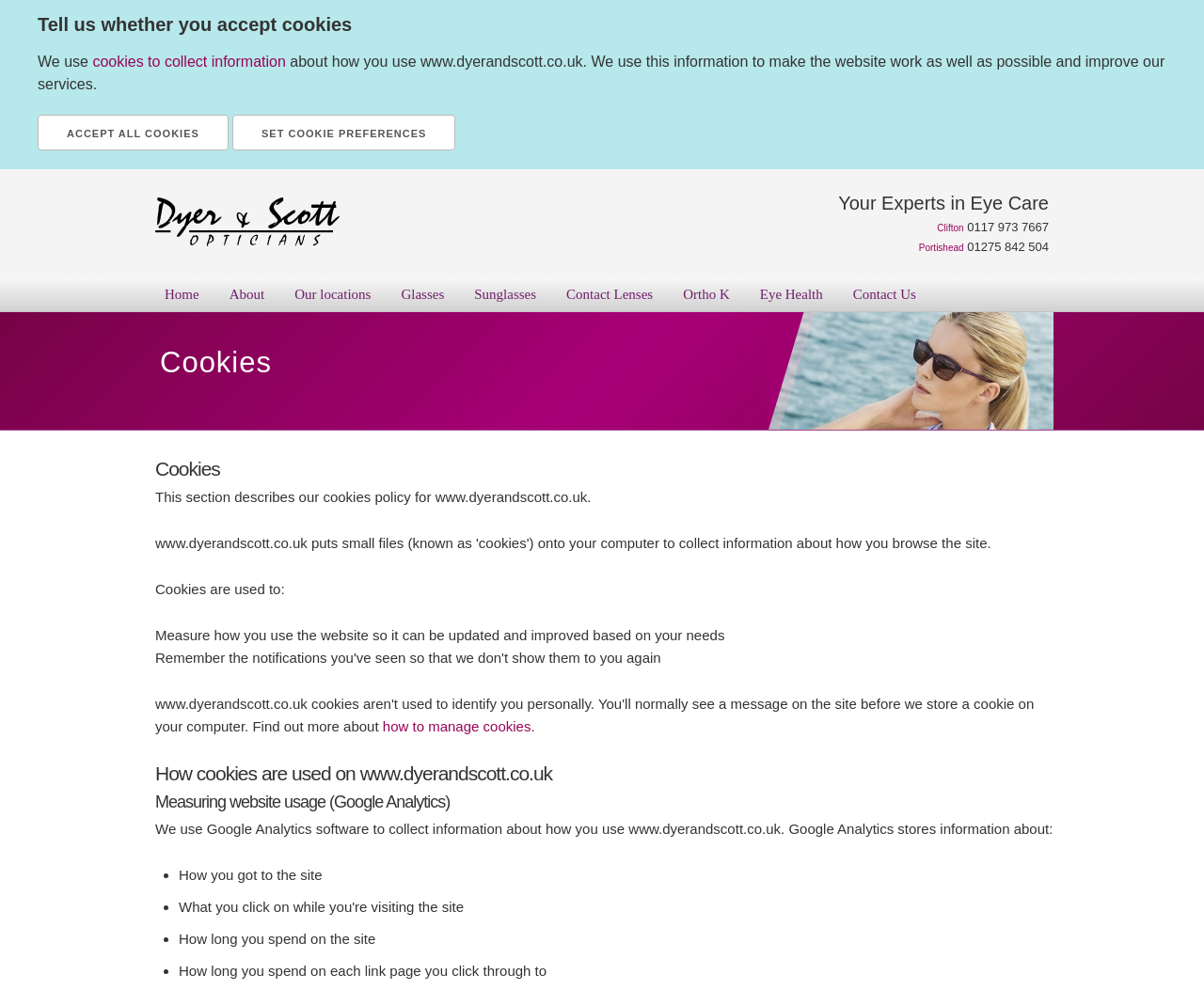Determine the bounding box coordinates for the region that must be clicked to execute the following instruction: "Go to the Home page".

[0.129, 0.281, 0.173, 0.314]